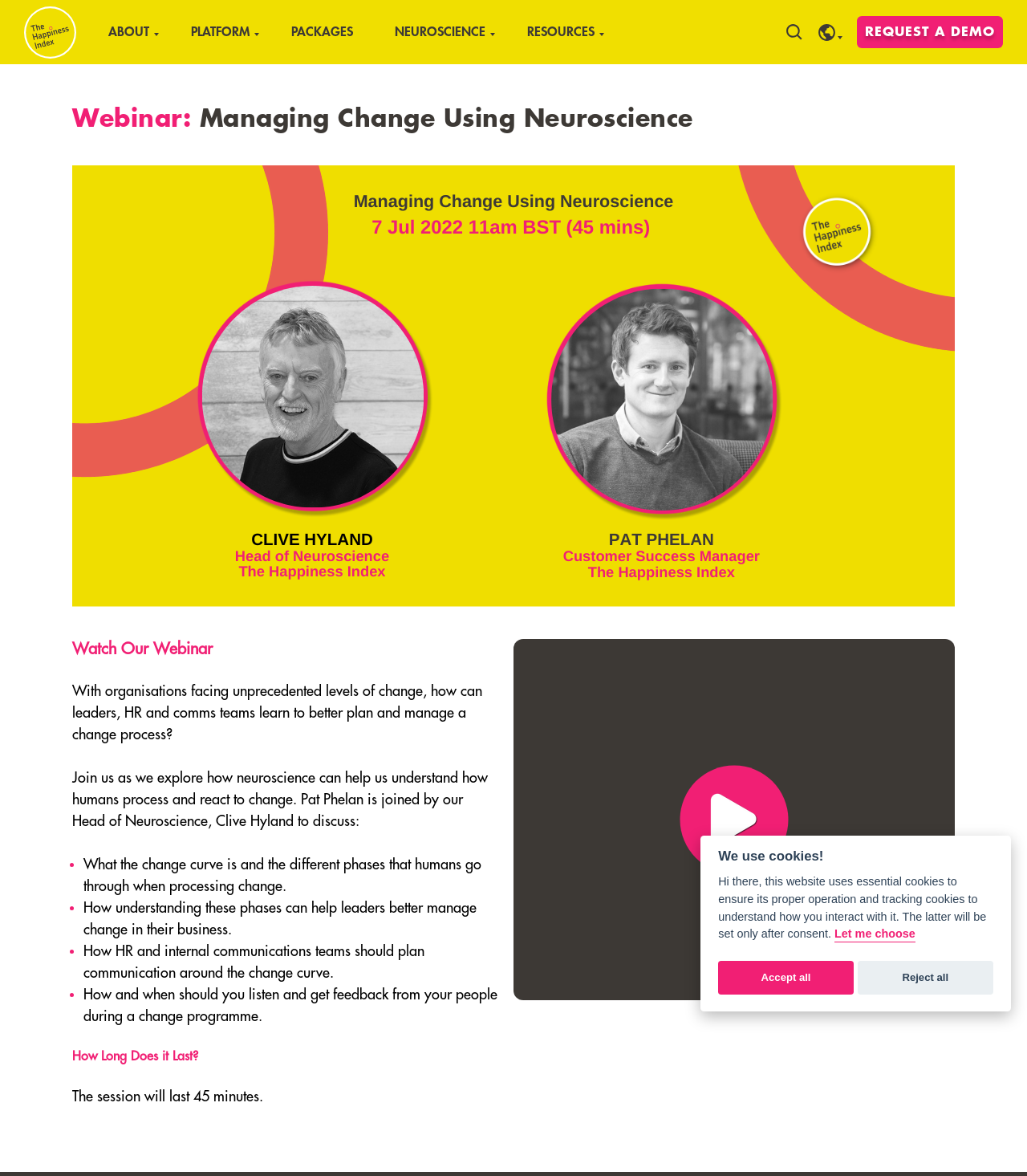Identify and provide the bounding box for the element described by: "ABOUT".

[0.105, 0.014, 0.145, 0.041]